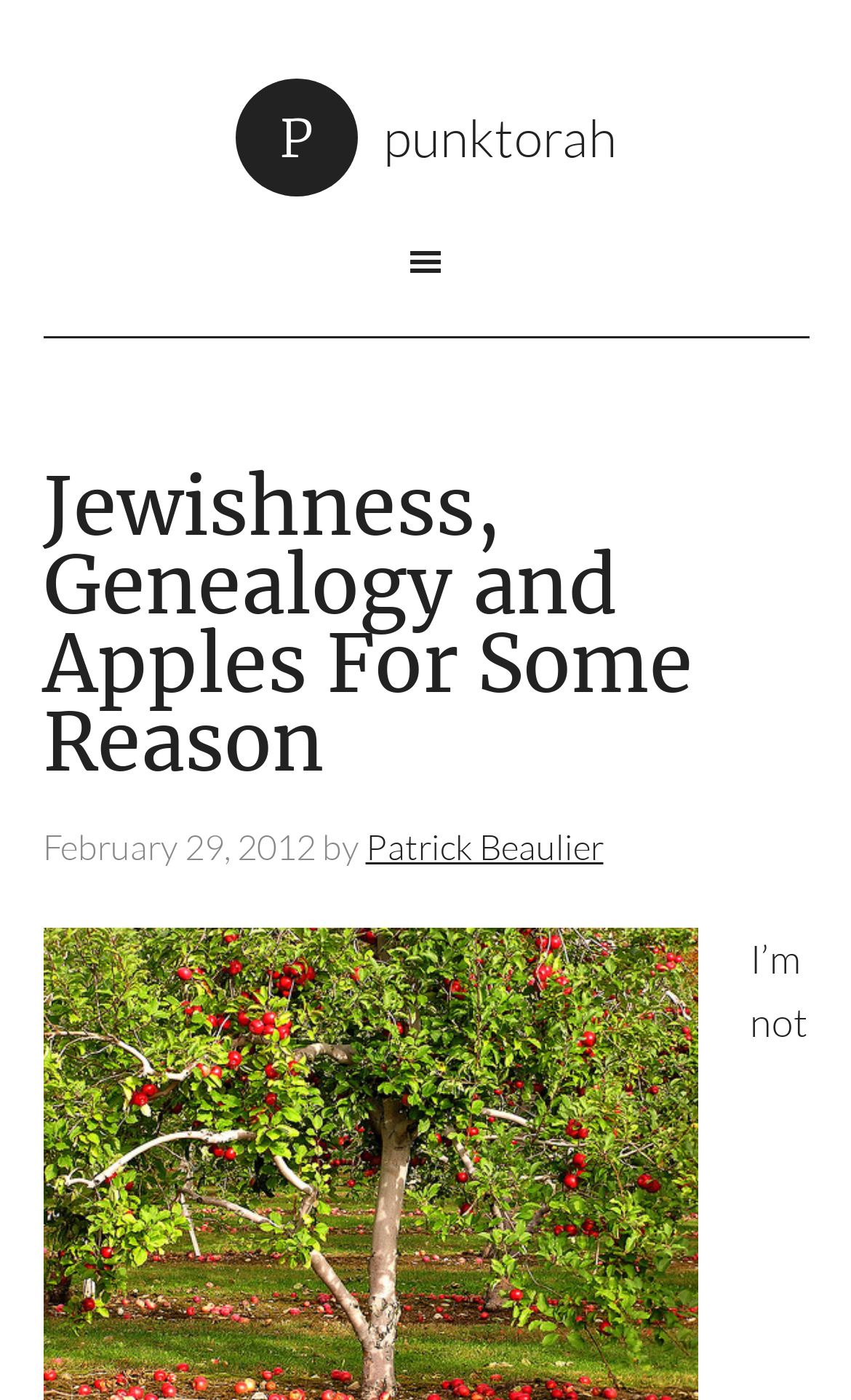Who wrote the article?
Refer to the image and answer the question using a single word or phrase.

Patrick Beaulier